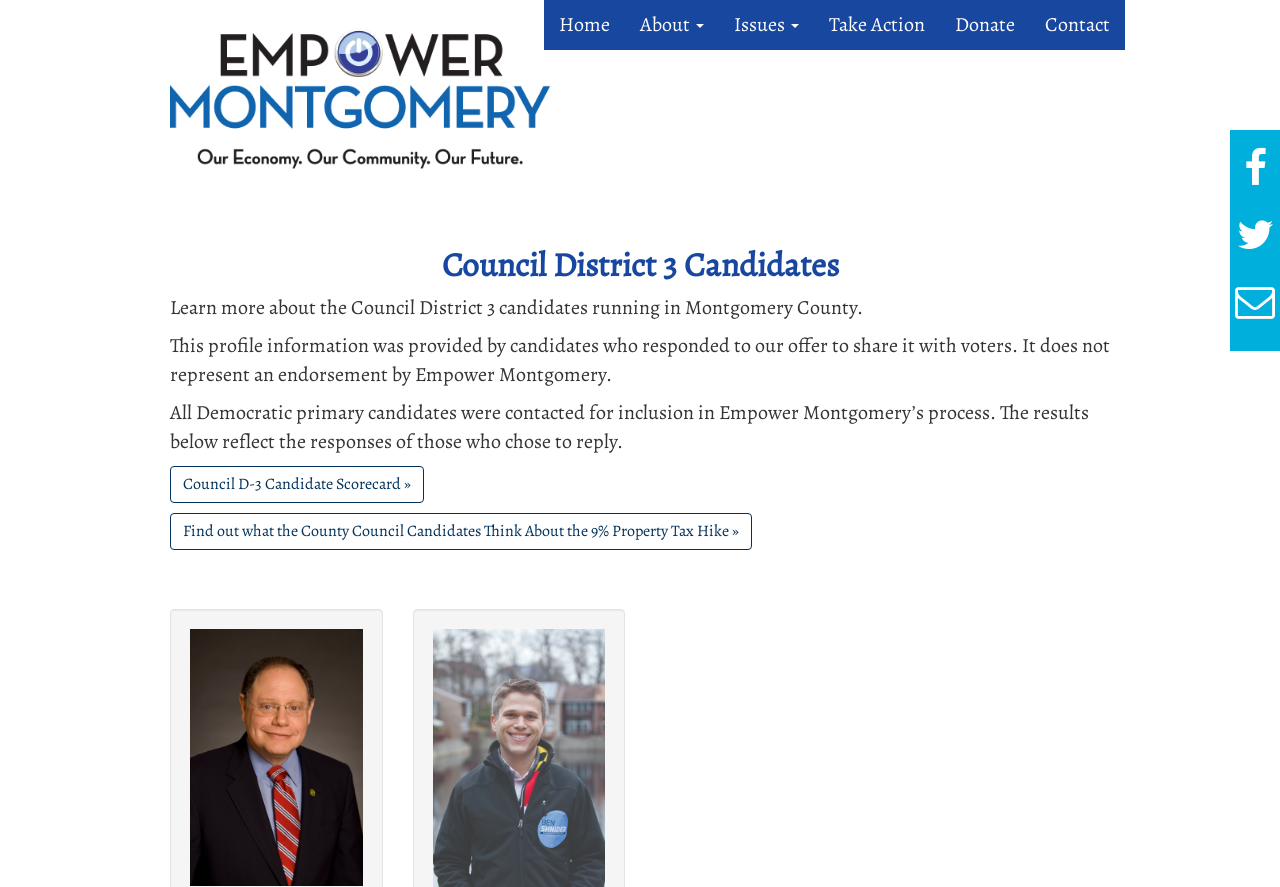Identify the bounding box coordinates of the specific part of the webpage to click to complete this instruction: "Read about the 9% Property Tax Hike".

[0.133, 0.579, 0.588, 0.62]